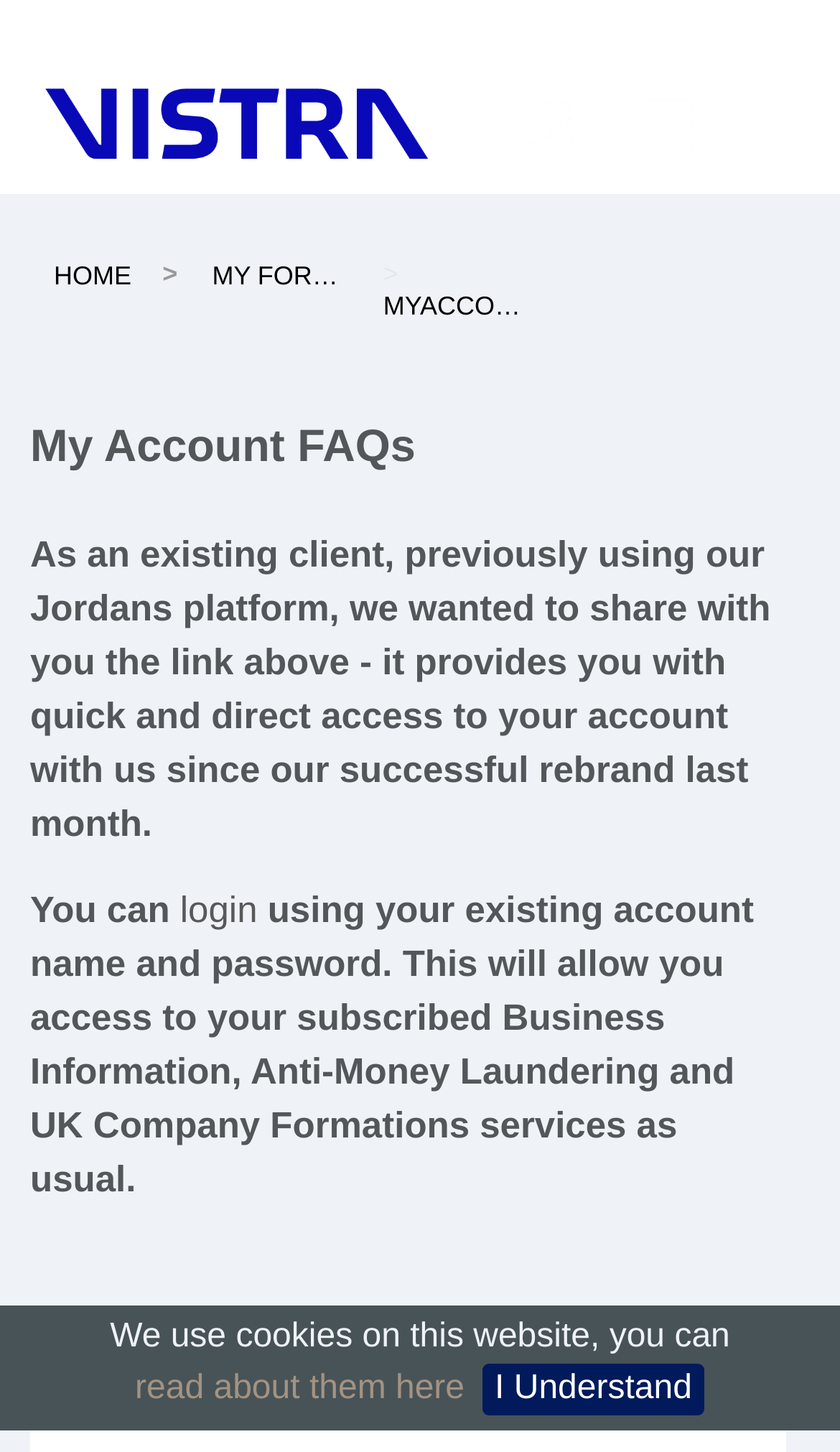Identify the bounding box coordinates of the clickable region to carry out the given instruction: "login".

[0.214, 0.613, 0.306, 0.641]